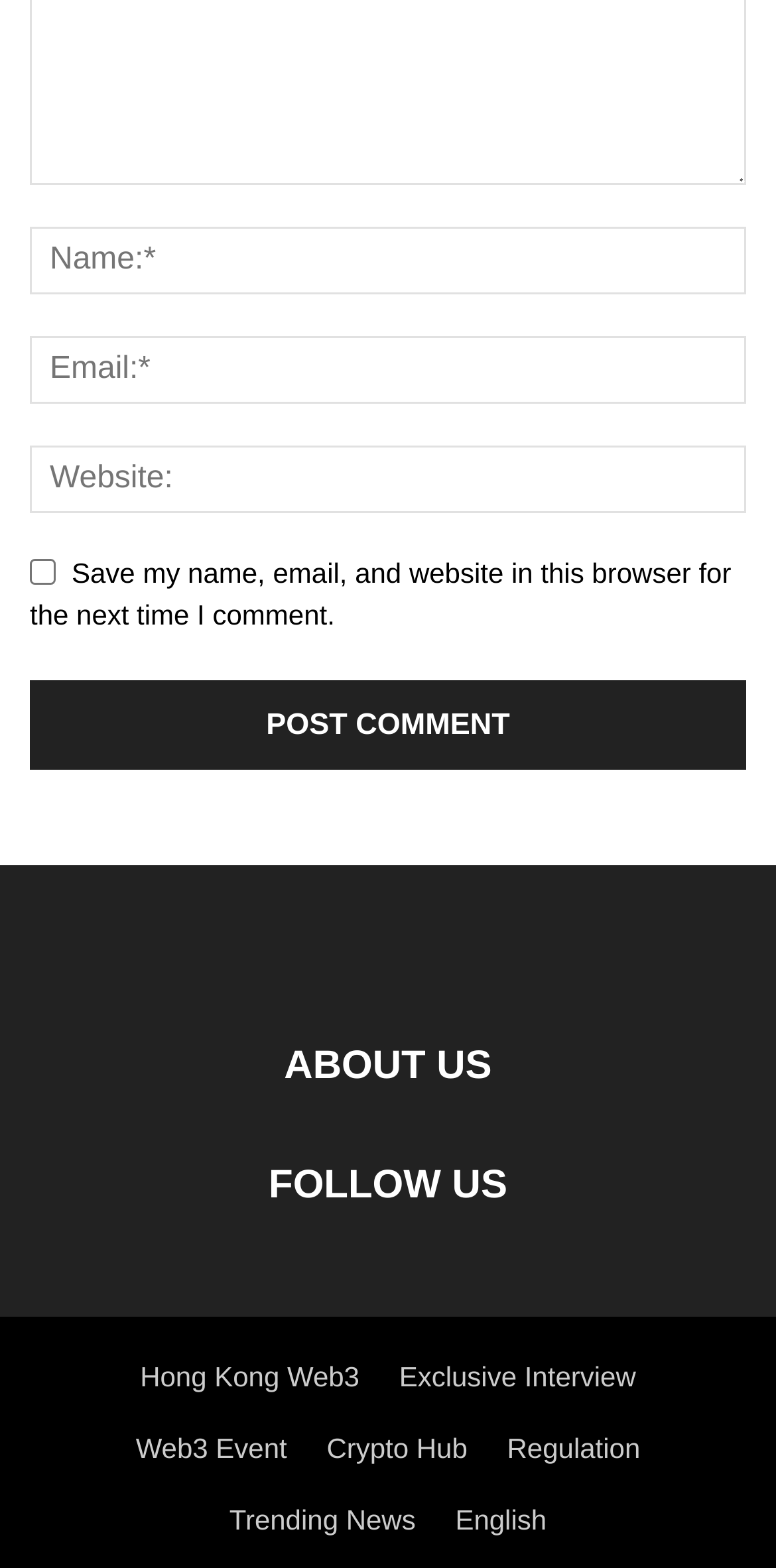Give the bounding box coordinates for the element described by: "aria-label="search"".

None